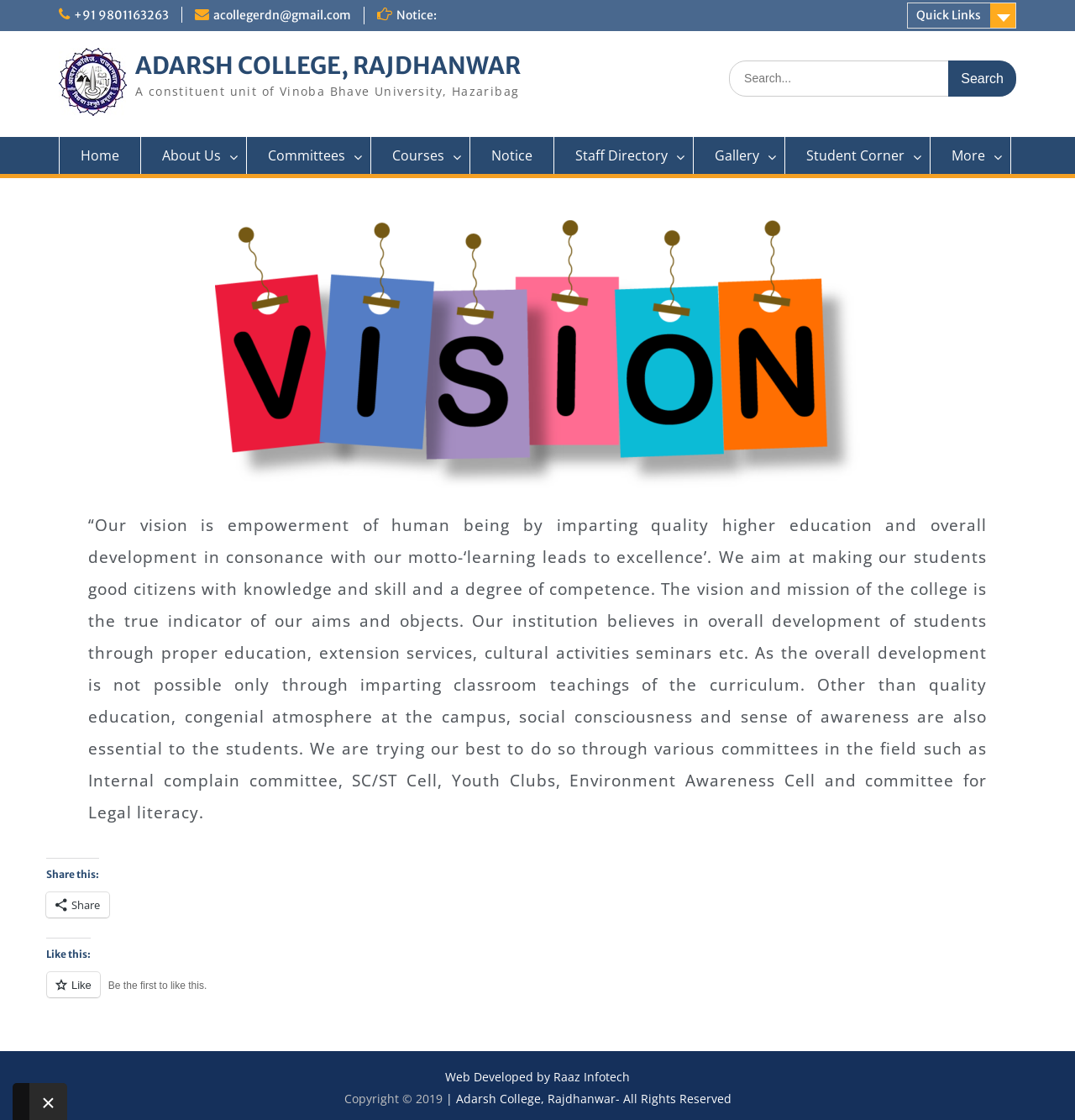Please specify the bounding box coordinates of the clickable region to carry out the following instruction: "Learn about the college's vision". The coordinates should be four float numbers between 0 and 1, in the format [left, top, right, bottom].

[0.082, 0.459, 0.918, 0.735]